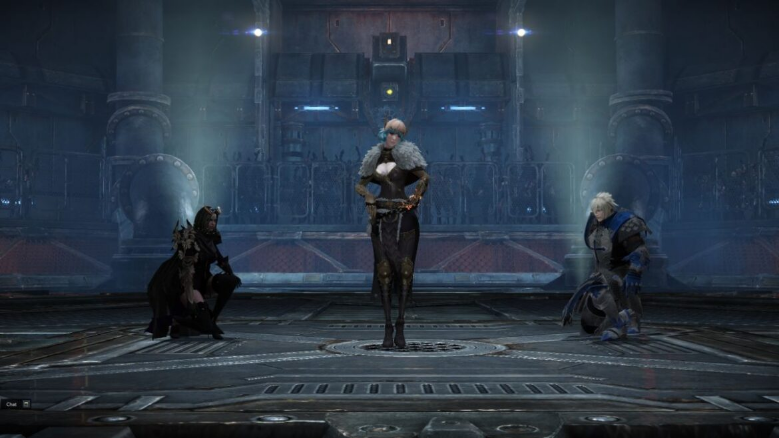Refer to the screenshot and answer the following question in detail:
What is the atmosphere in the laboratory?

The atmosphere in the laboratory is mysterious due to the presence of a shadowy figure in dark attire, which adds to the sense of intrigue and secrecy.